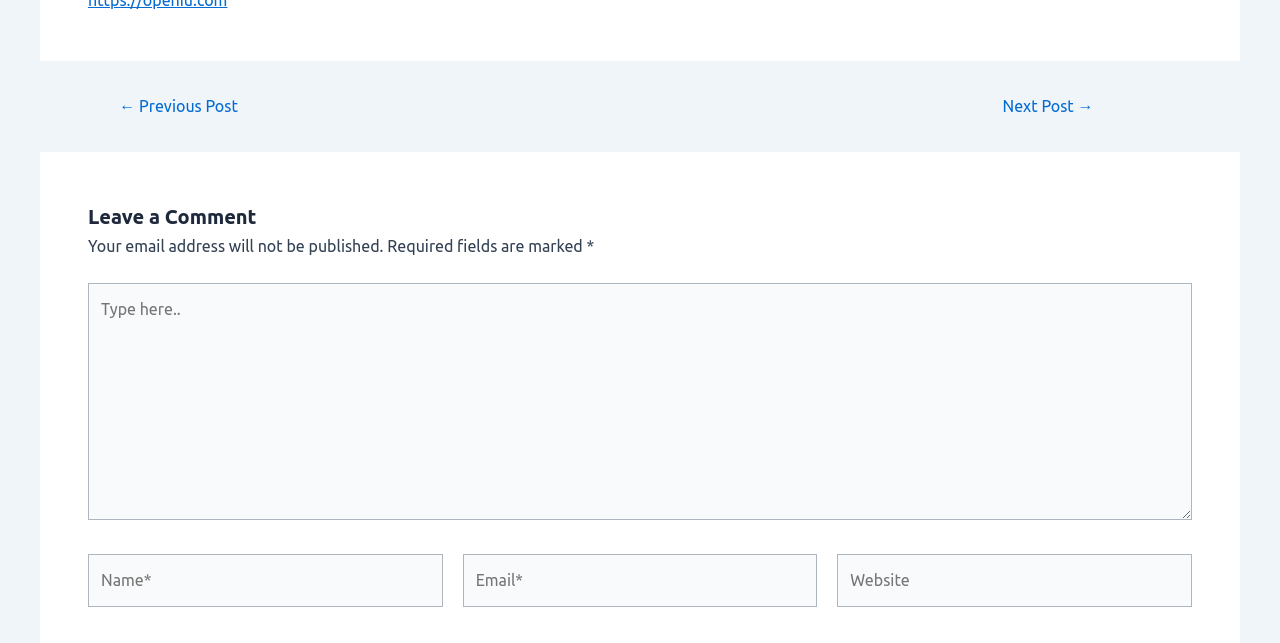Give the bounding box coordinates for the element described as: "← Previous Post".

[0.074, 0.153, 0.205, 0.178]